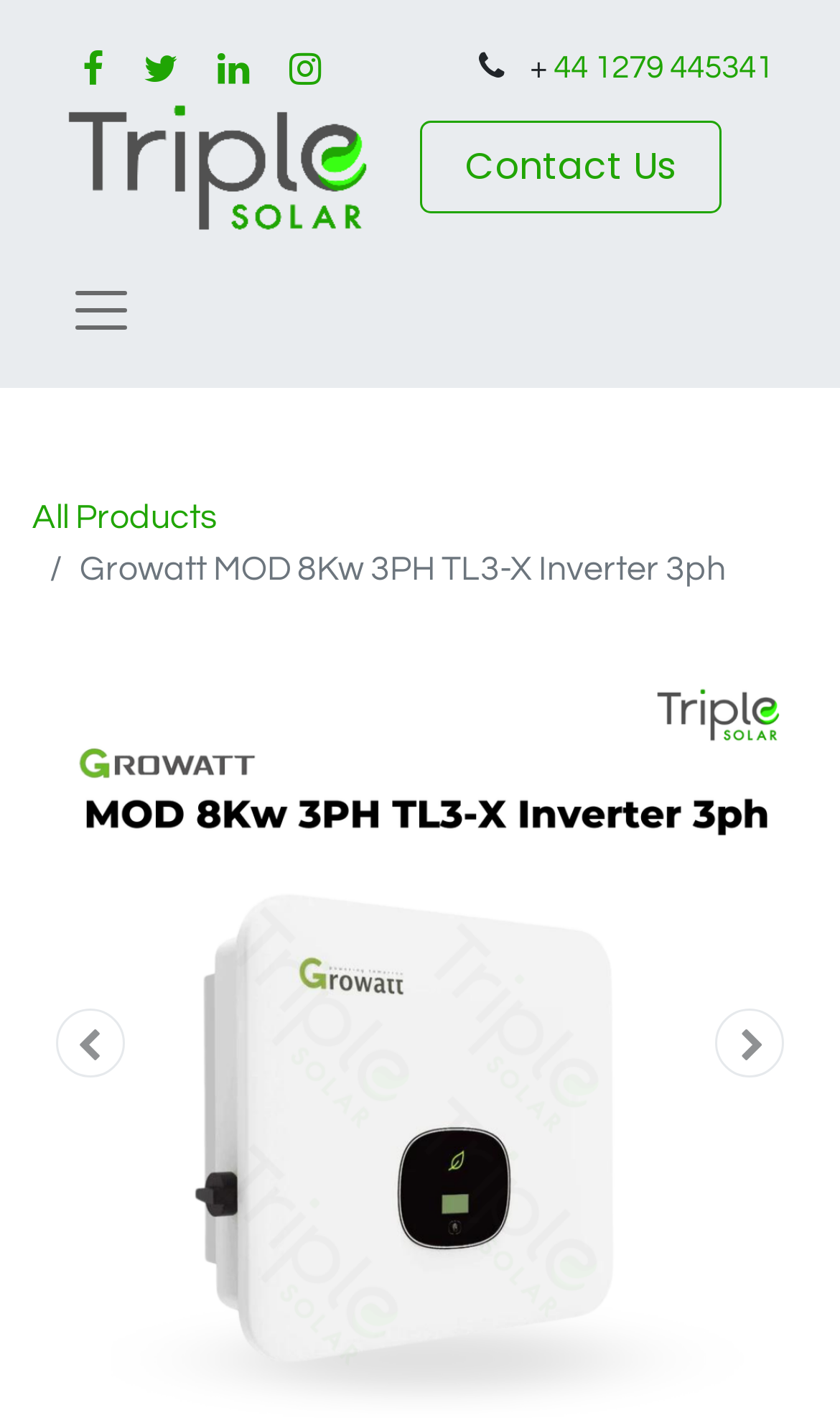Describe the webpage in detail, including text, images, and layout.

The webpage is about the Growatt MOD 8Kw 3PH TL3-X Inverter, a product from Triple Solar. At the top left corner, there is a logo of Triple Solar, which is an image with a caption "Logo of Triple Solar". 

Below the logo, there are four social media links, represented by icons, aligned horizontally. To the right of these icons, there is a "+" sign, followed by a link with a phone number "44 1279 445341". 

On the right side of the page, there is a "Contact Us" link. In the middle of the page, there is a button with no text, which contains a dropdown menu with an "All Products" link. 

Below the button, there is a heading that reads "Growatt MOD 8Kw 3PH TL3-X Inverter 3ph". This heading is followed by two buttons, "Previous" and "Next", which have corresponding arrow icons. The "Previous" button is located on the left, and the "Next" button is on the right.